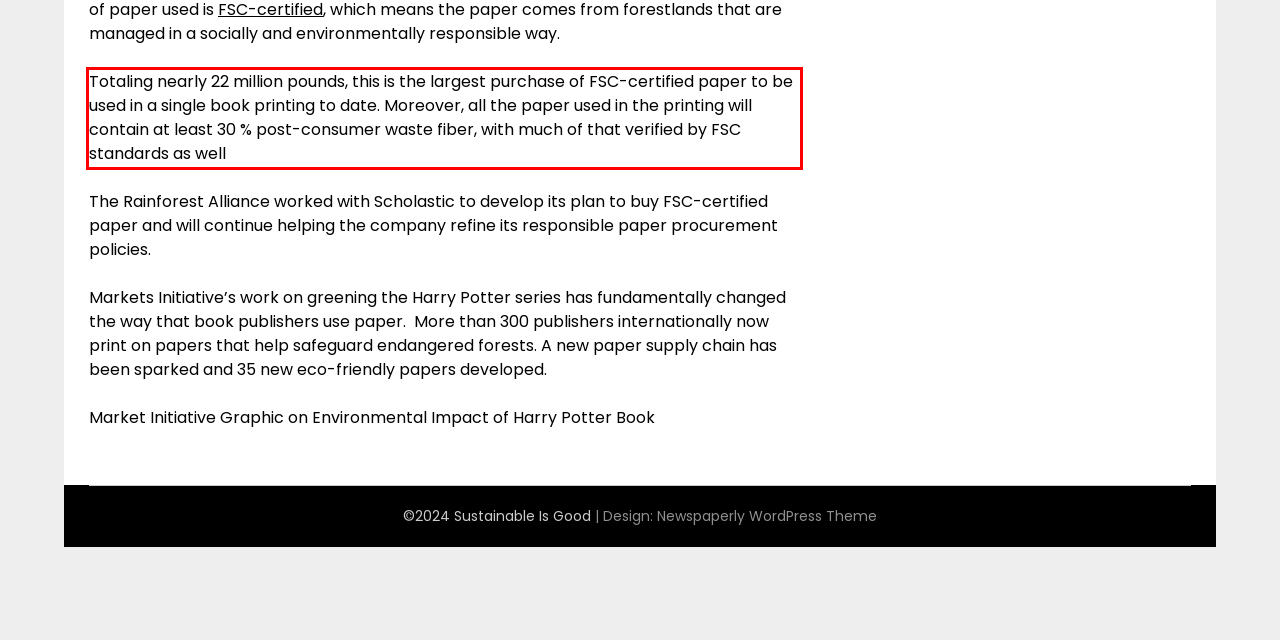Please examine the screenshot of the webpage and read the text present within the red rectangle bounding box.

Totaling nearly 22 million pounds, this is the largest purchase of FSC-certified paper to be used in a single book printing to date. Moreover, all the paper used in the printing will contain at least 30 % post-consumer waste fiber, with much of that verified by FSC standards as well